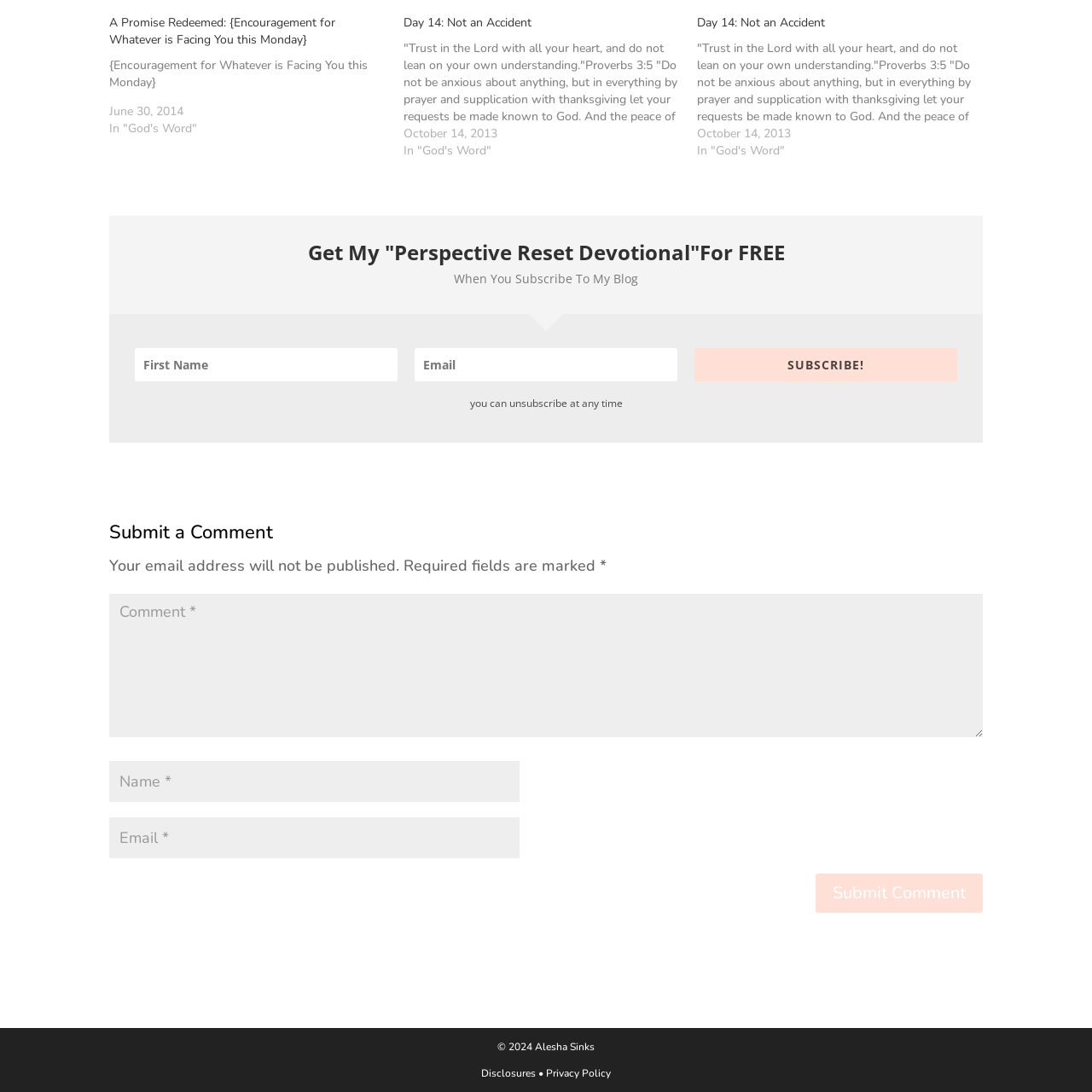Please find the bounding box coordinates of the clickable region needed to complete the following instruction: "Submit a comment". The bounding box coordinates must consist of four float numbers between 0 and 1, i.e., [left, top, right, bottom].

[0.747, 0.8, 0.9, 0.836]